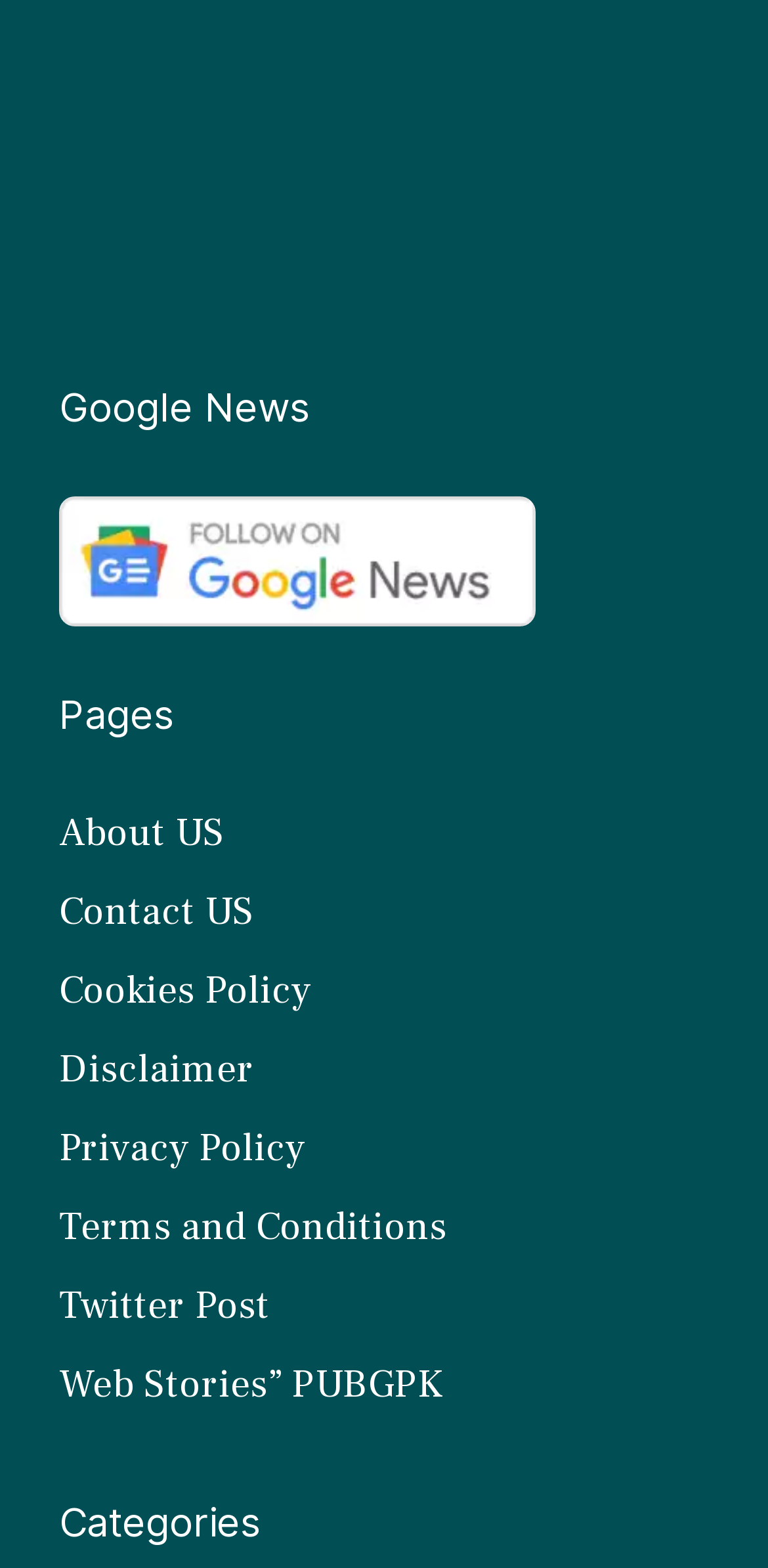Based on the element description "aria-label="Open navigation menu"", predict the bounding box coordinates of the UI element.

None